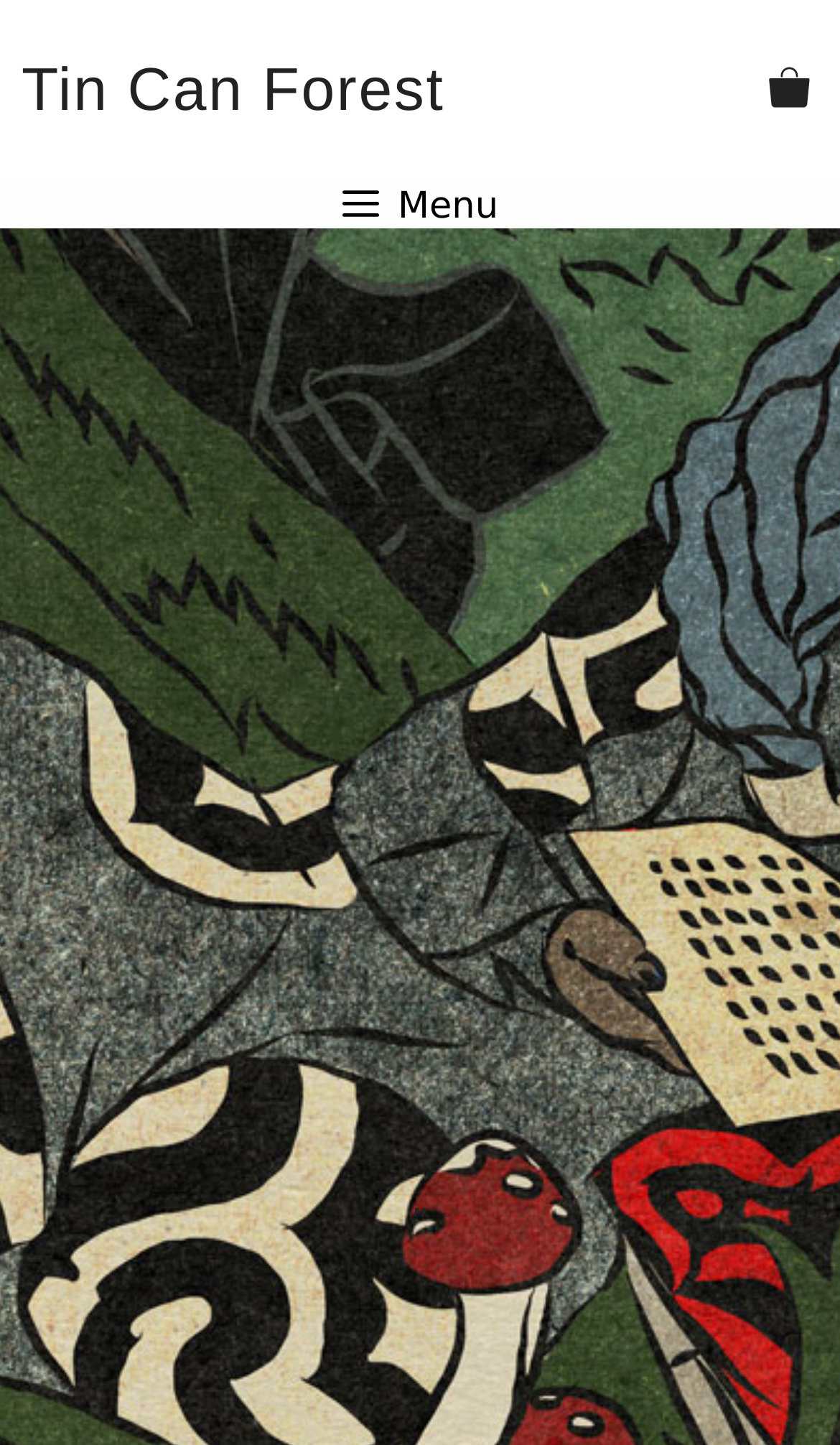Please determine the bounding box coordinates for the UI element described here. Use the format (top-left x, top-left y, bottom-right x, bottom-right y) with values bounded between 0 and 1: Tin Can Forest

[0.026, 0.0, 0.529, 0.125]